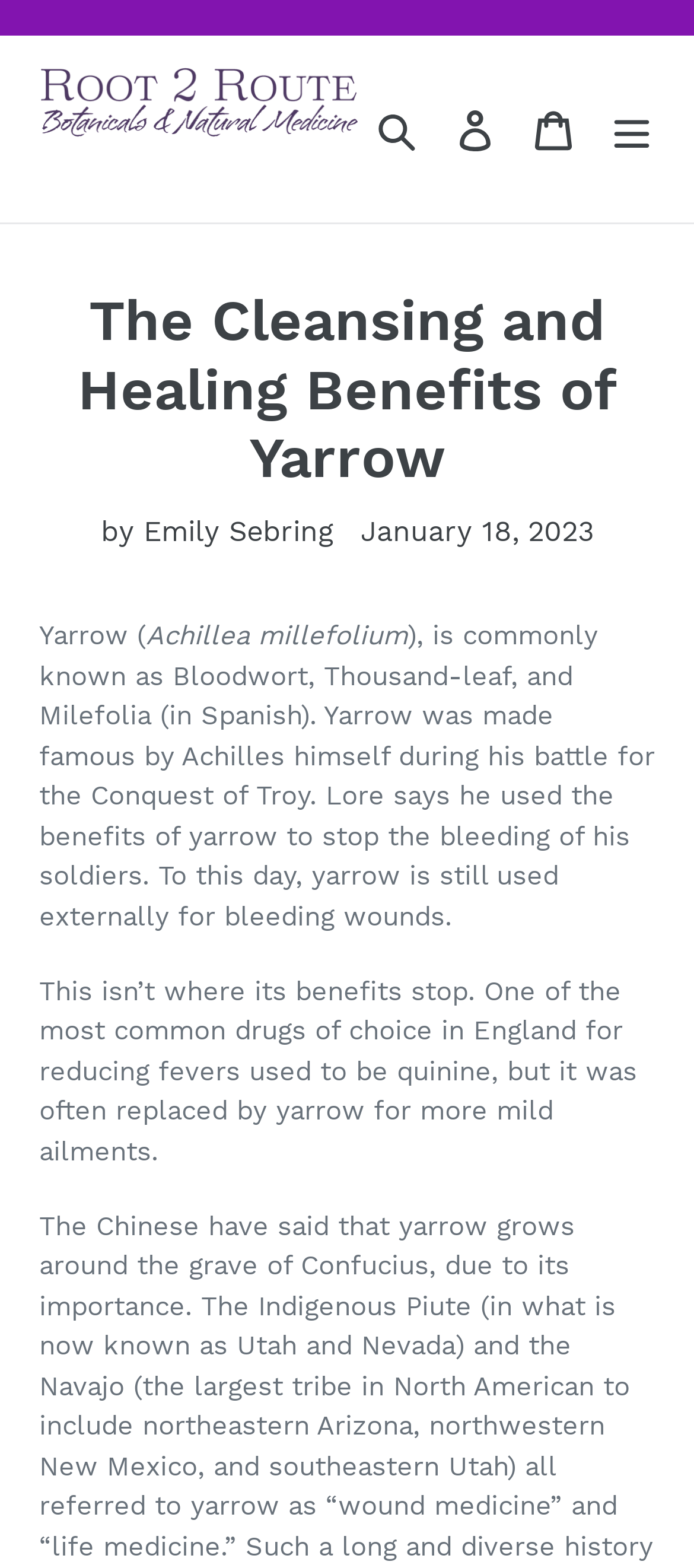What is the name of the website?
Refer to the image and provide a one-word or short phrase answer.

Root 2 Route Botanicals & Natural Medicine